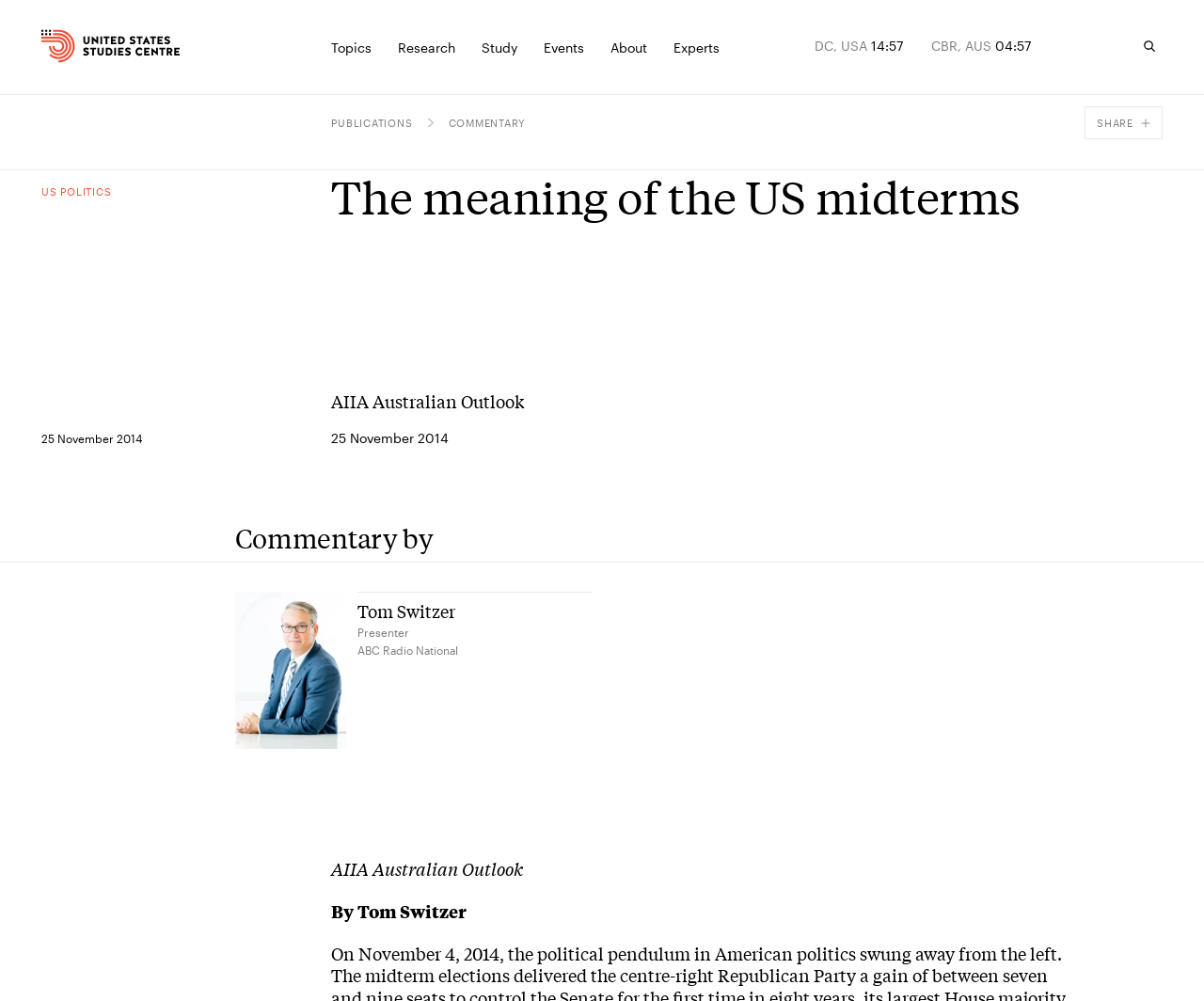Find and indicate the bounding box coordinates of the region you should select to follow the given instruction: "Click the SHARE button".

[0.901, 0.106, 0.965, 0.139]